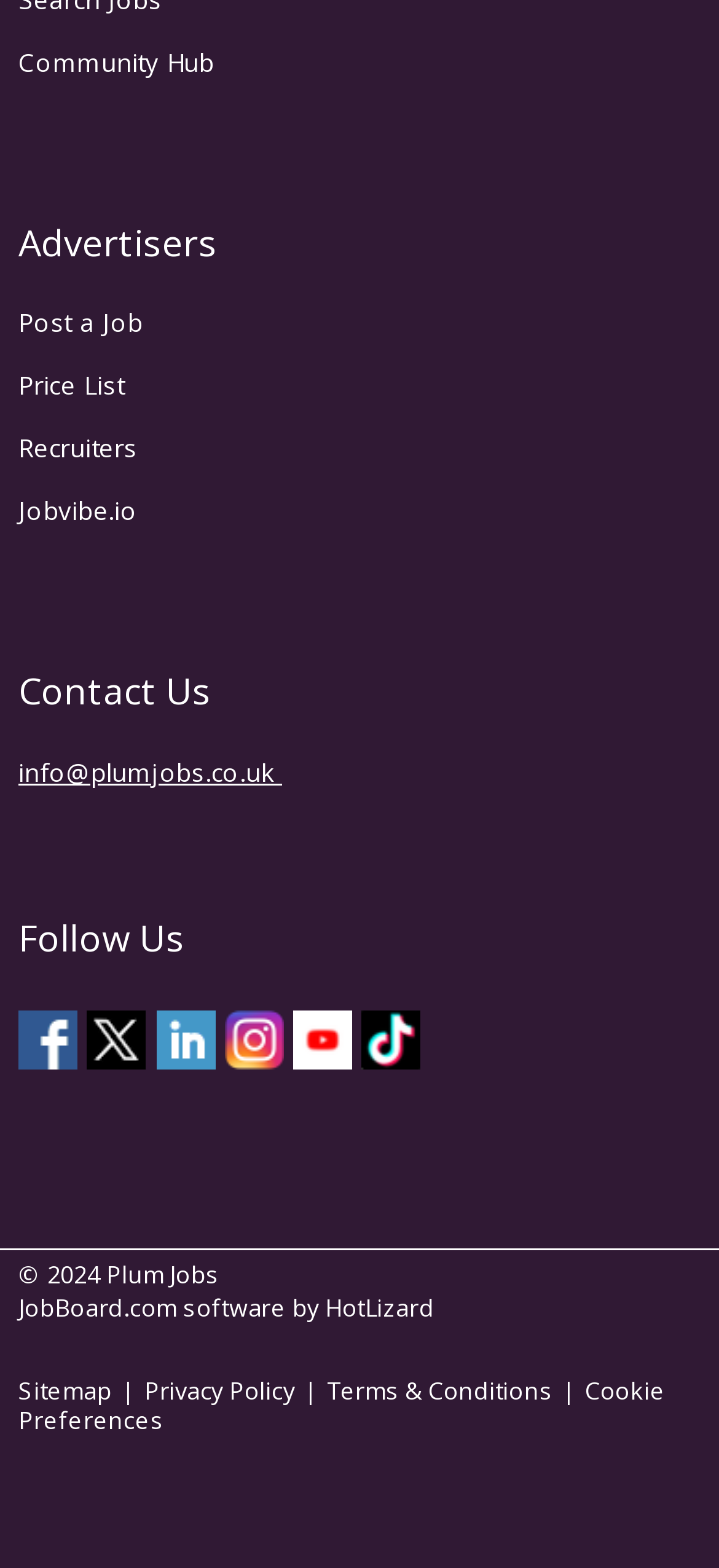Given the element description info@plumjobs.co.uk, predict the bounding box coordinates for the UI element in the webpage screenshot. The format should be (top-left x, top-left y, bottom-right x, bottom-right y), and the values should be between 0 and 1.

[0.026, 0.481, 0.392, 0.503]